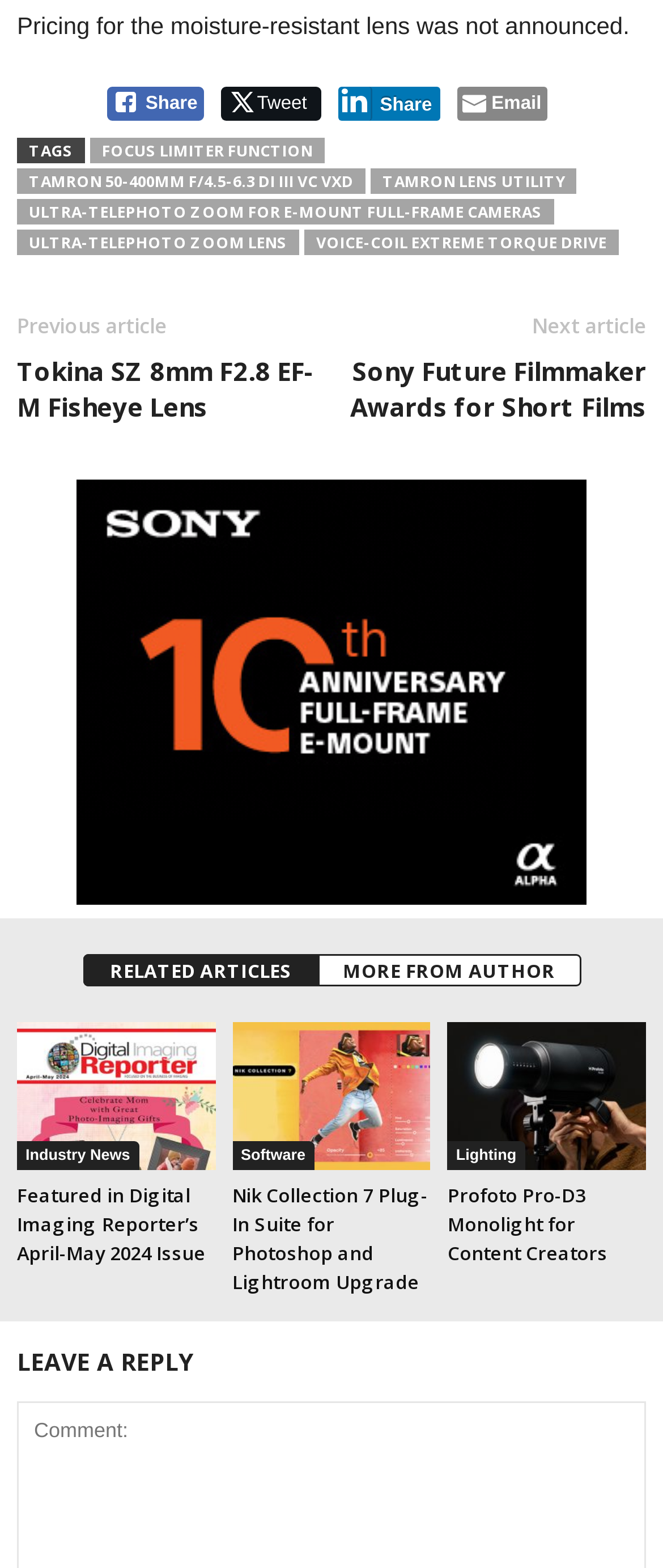Identify the bounding box for the UI element described as: "Share". The coordinates should be four float numbers between 0 and 1, i.e., [left, top, right, bottom].

[0.16, 0.055, 0.308, 0.077]